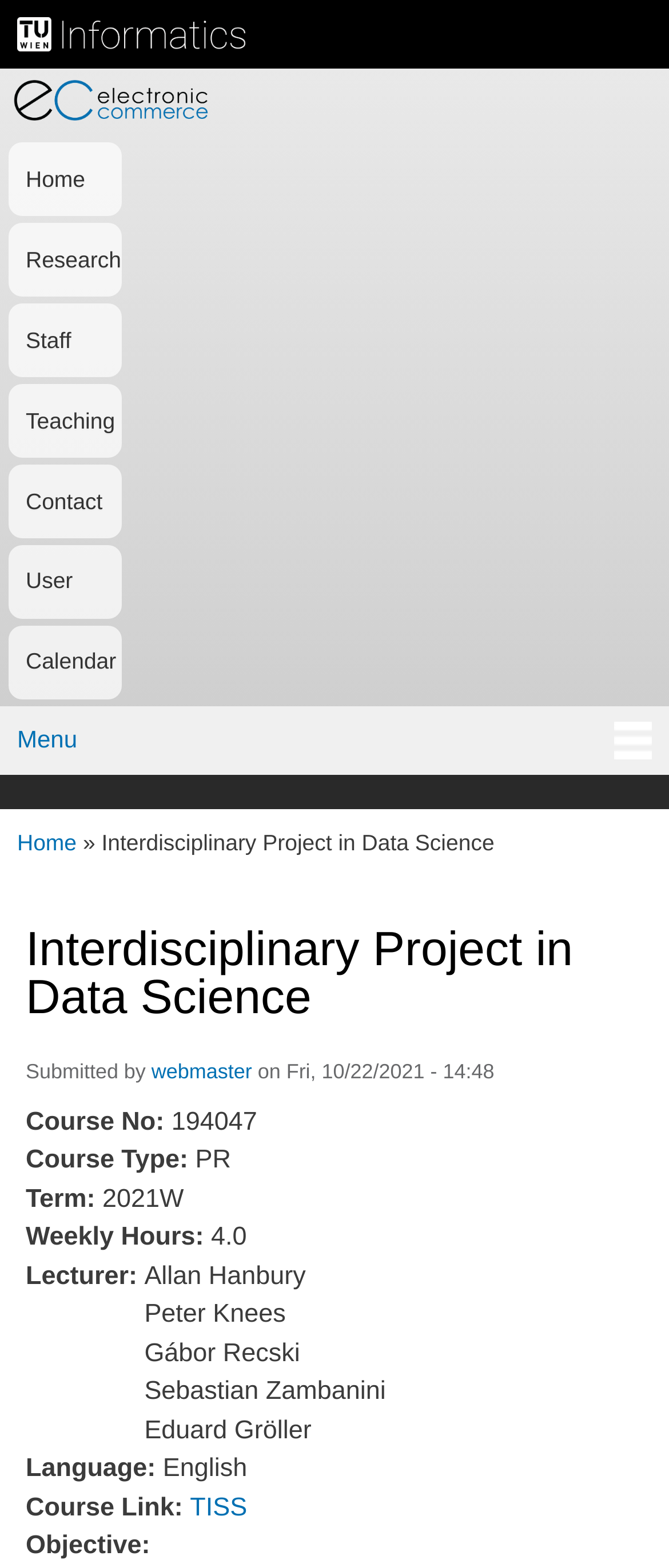Identify the main heading from the webpage and provide its text content.

Interdisciplinary Project in Data Science